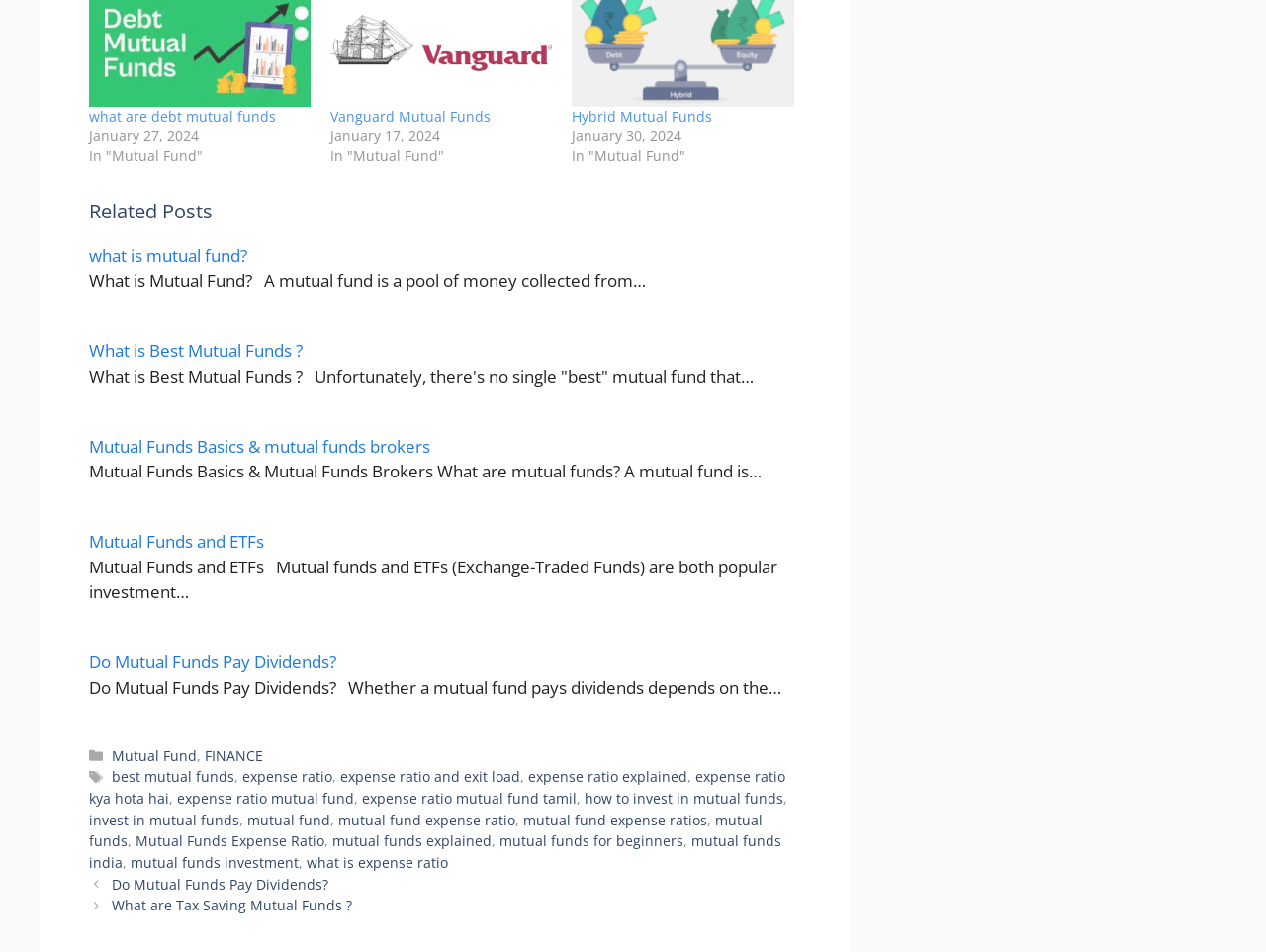What is the date of the 'Vanguard Mutual Funds' post?
Using the image, respond with a single word or phrase.

January 17, 2024